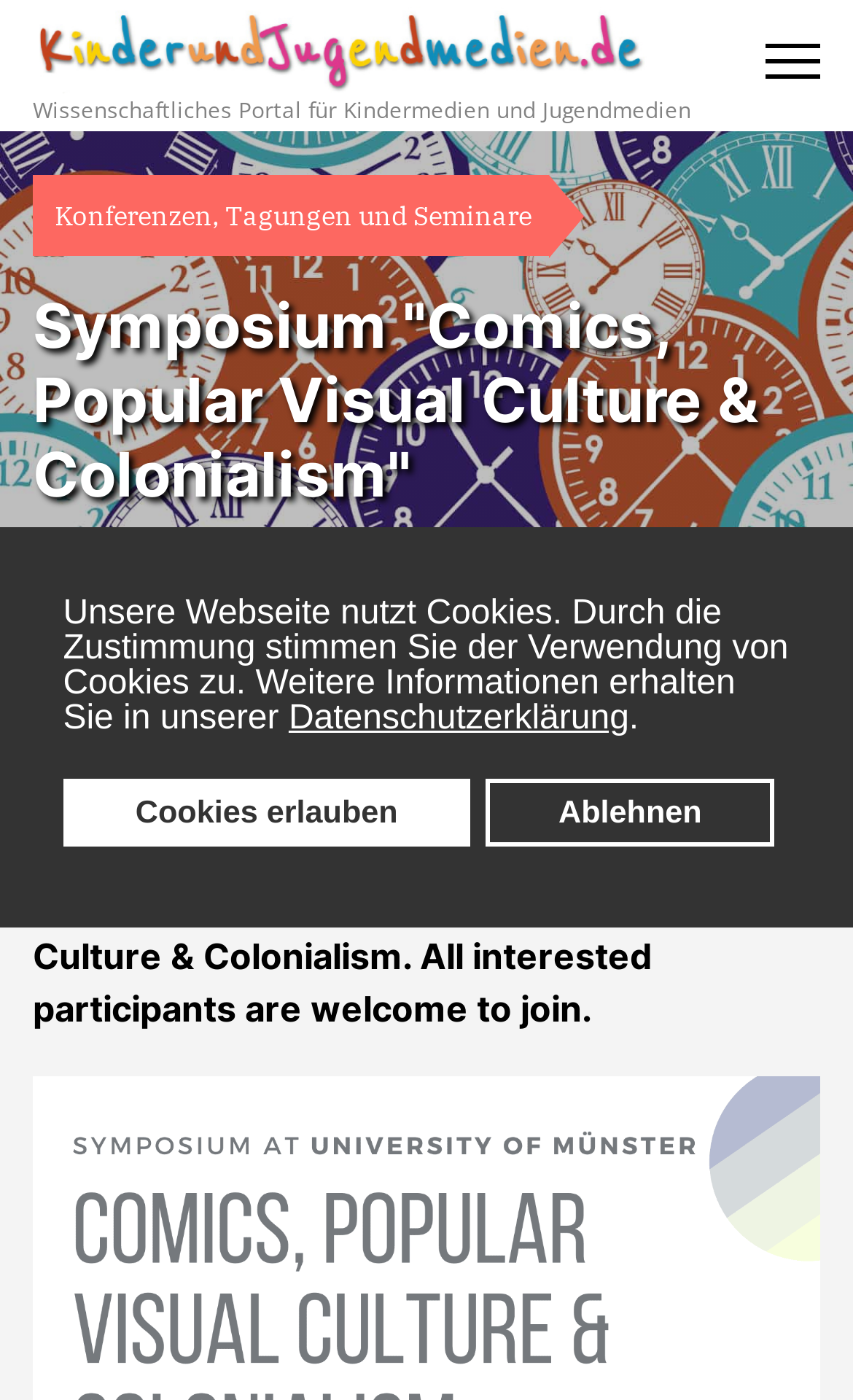Identify the bounding box coordinates necessary to click and complete the given instruction: "Share on Facebook".

[0.038, 0.411, 0.141, 0.466]